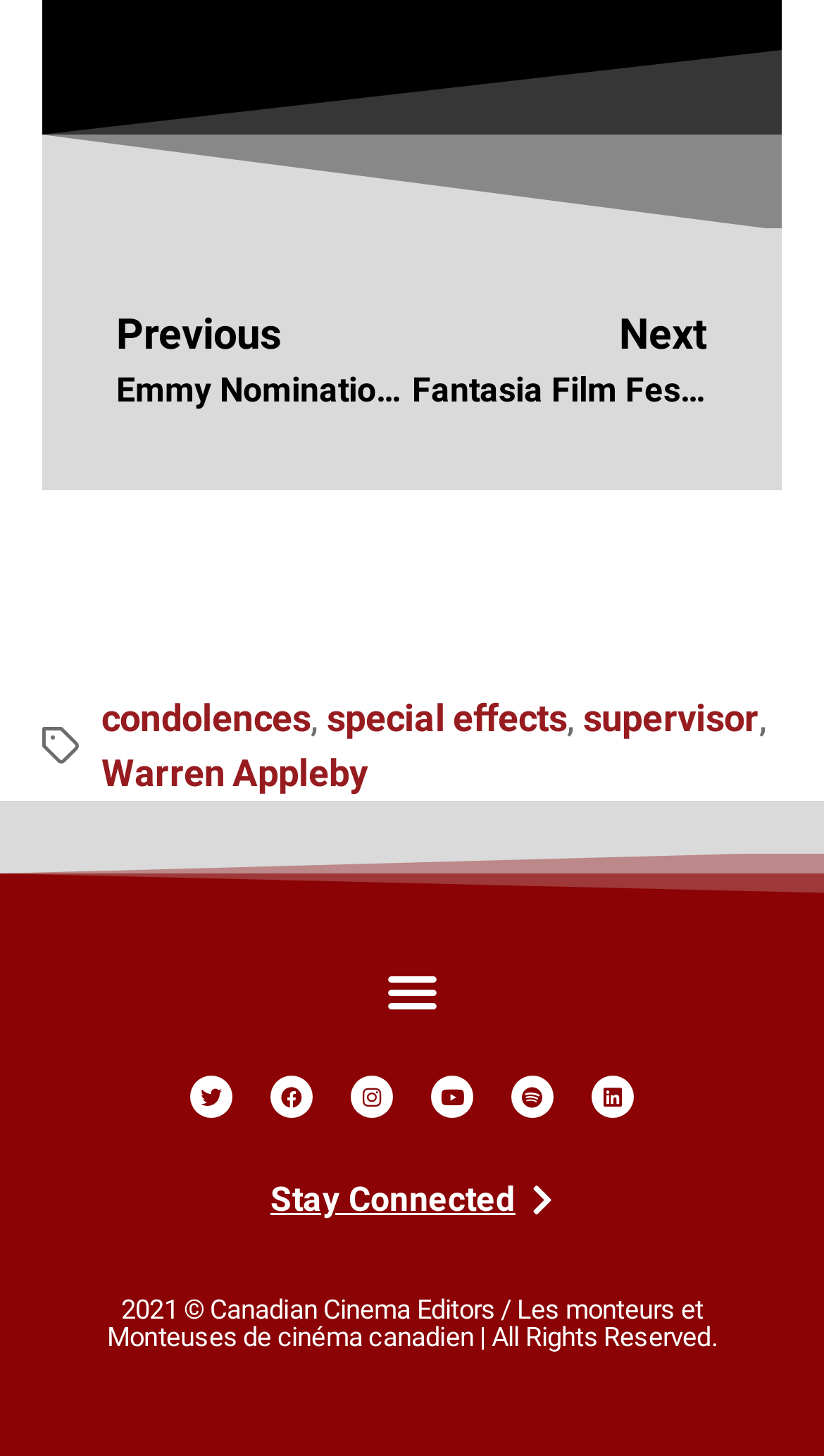Could you indicate the bounding box coordinates of the region to click in order to complete this instruction: "Click on special effects".

[0.396, 0.479, 0.688, 0.508]